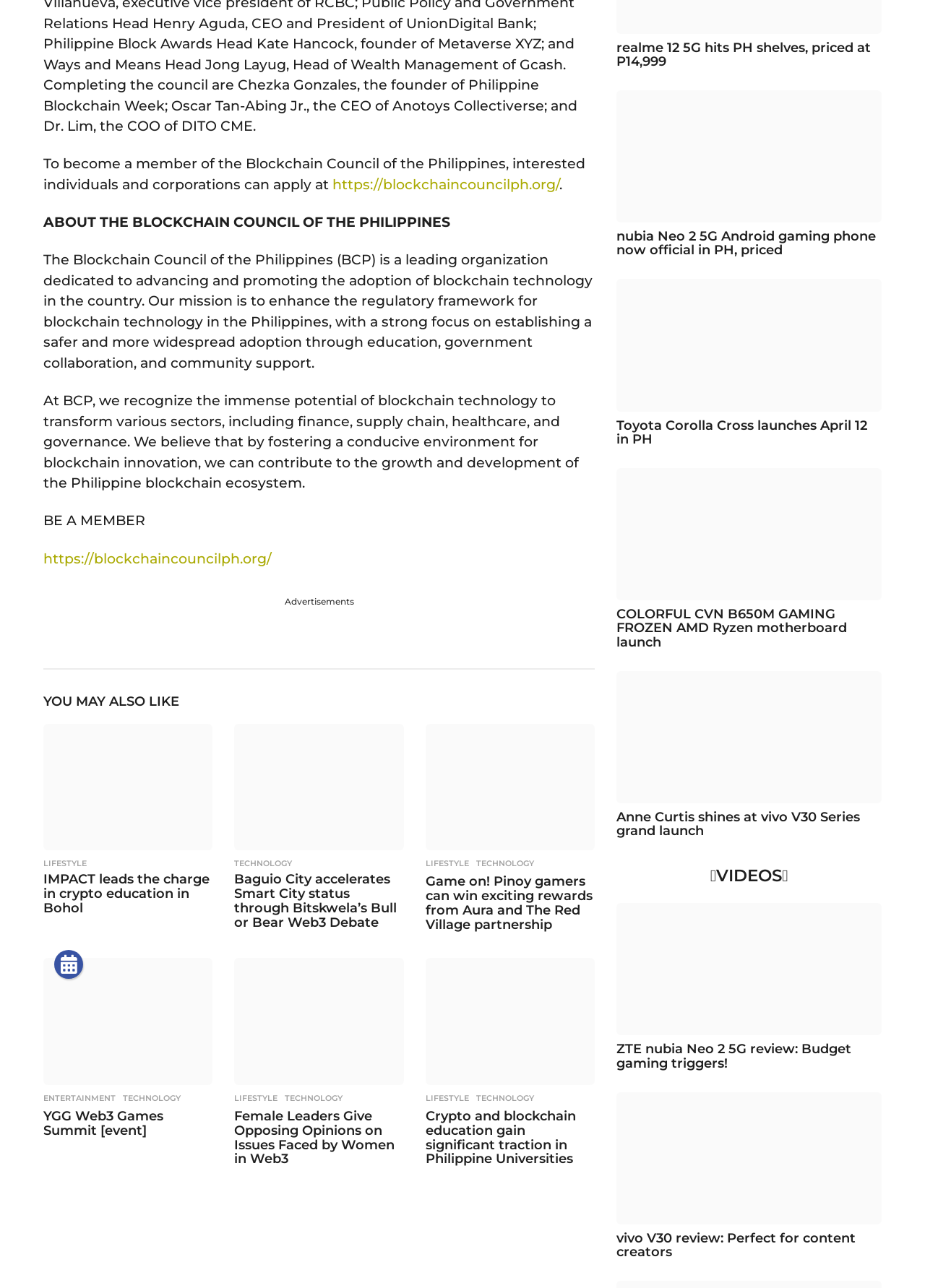Given the element description Events, identify the bounding box coordinates for the UI element on the webpage screenshot. The format should be (top-left x, top-left y, bottom-right x, bottom-right y), with values between 0 and 1.

[0.059, 0.738, 0.09, 0.76]